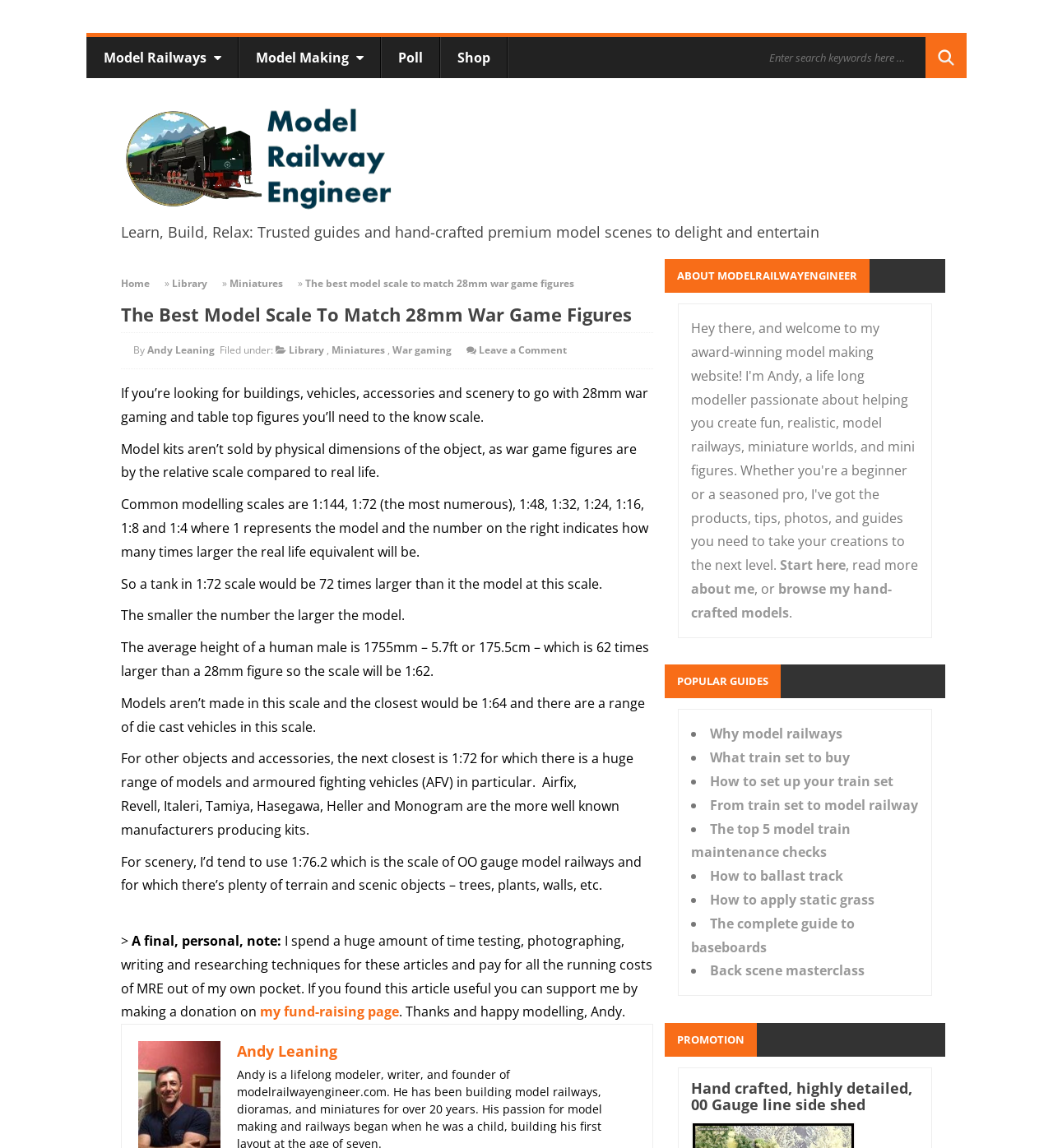Identify the bounding box for the element characterized by the following description: "info@graveyardvideogames.com".

None